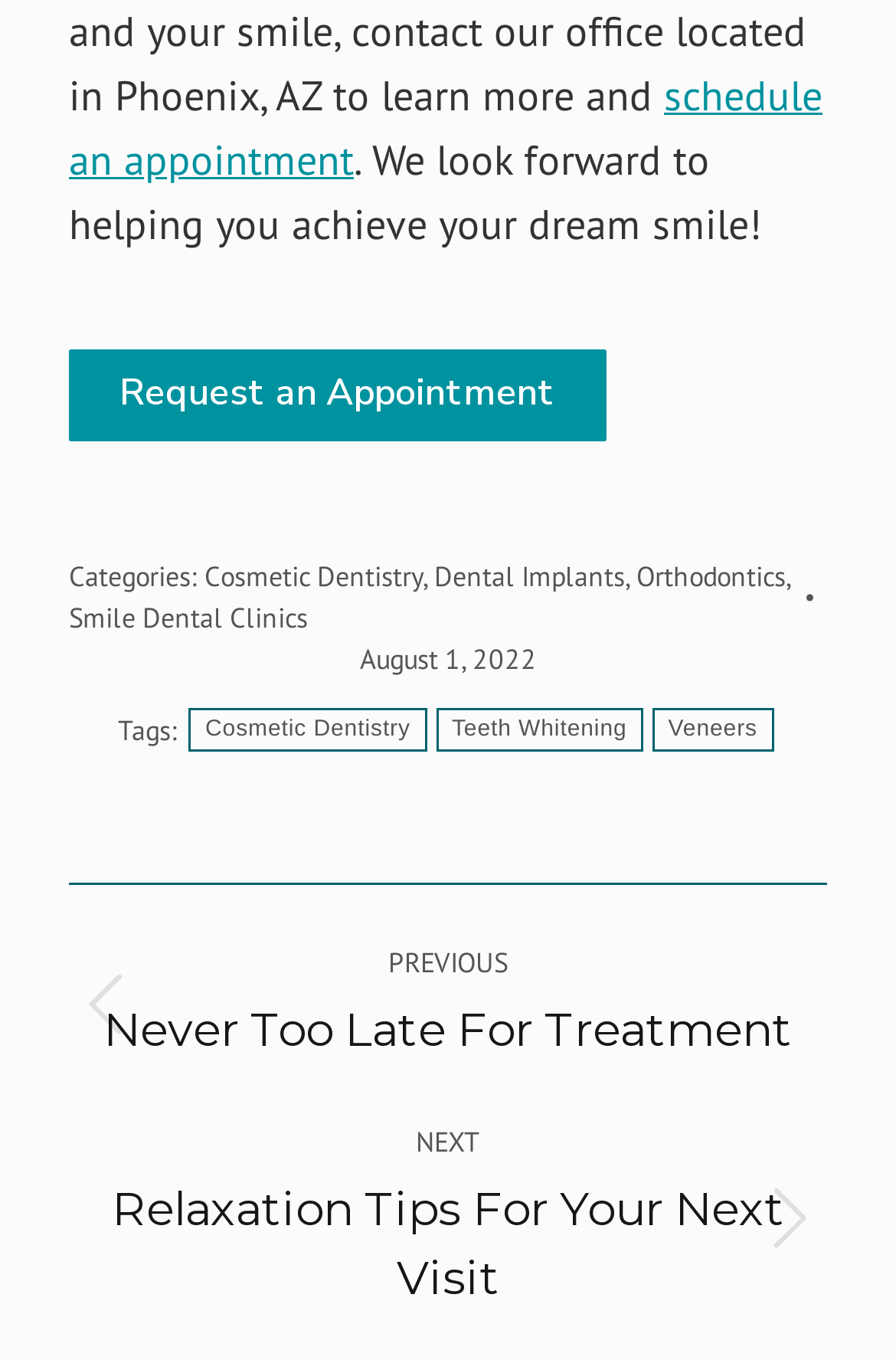Please specify the bounding box coordinates of the area that should be clicked to accomplish the following instruction: "schedule an appointment". The coordinates should consist of four float numbers between 0 and 1, i.e., [left, top, right, bottom].

[0.077, 0.051, 0.918, 0.137]